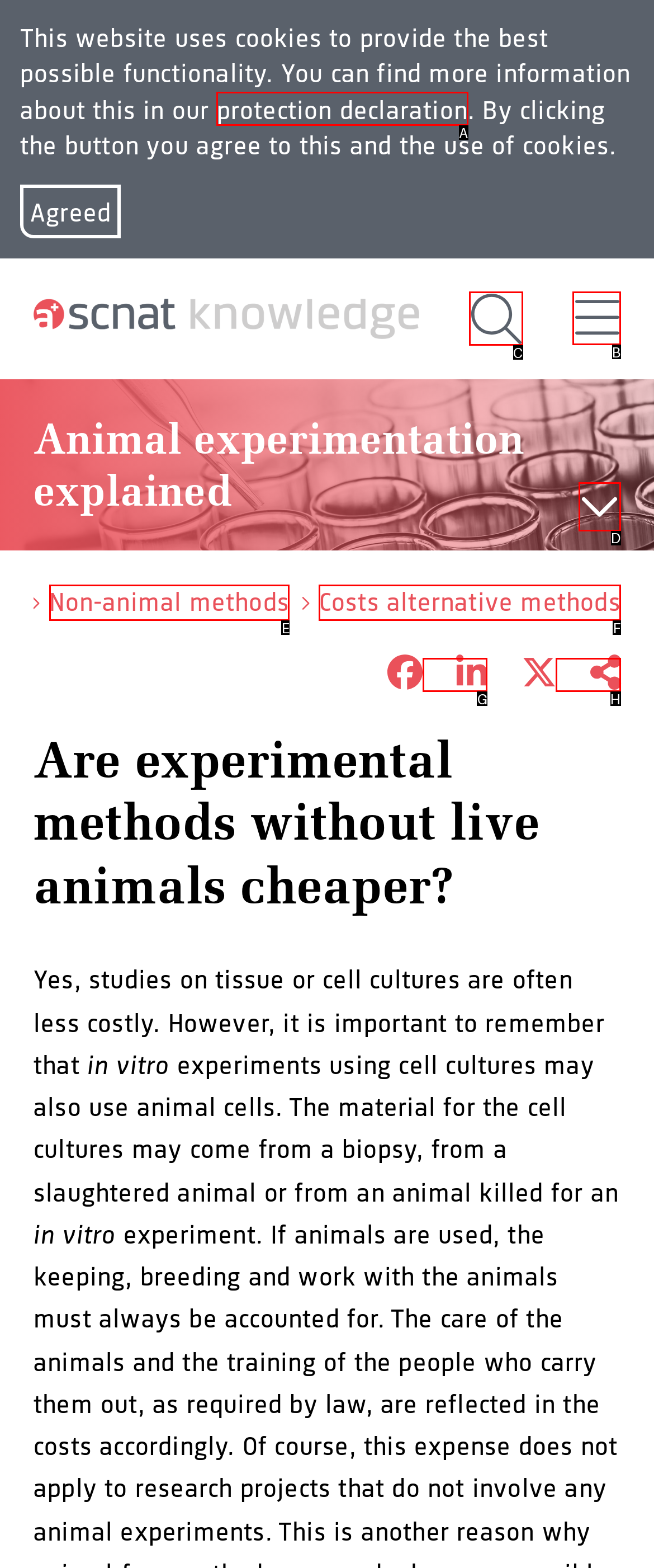Determine which letter corresponds to the UI element to click for this task: Click the menu
Respond with the letter from the available options.

B